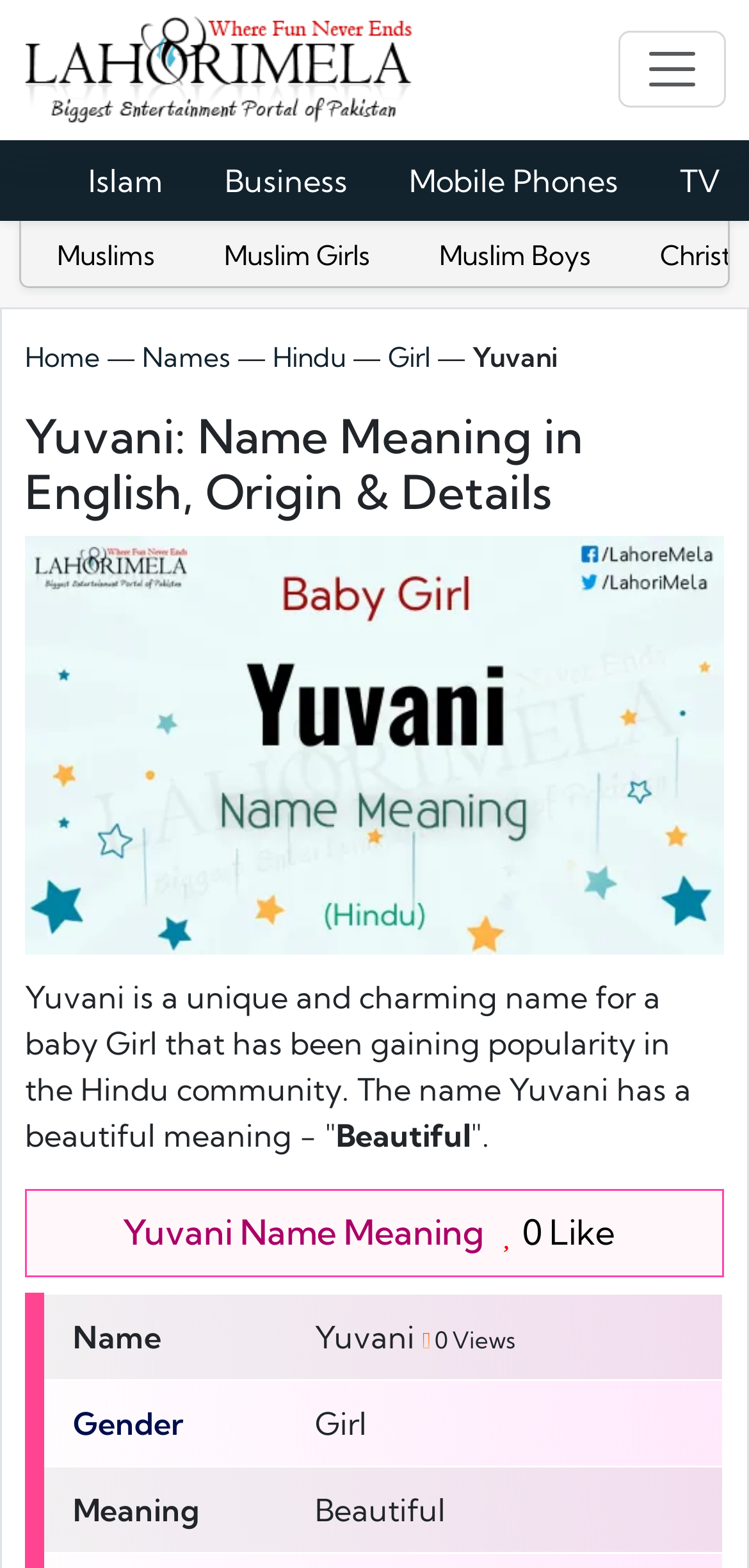Locate and extract the text of the main heading on the webpage.

Yuvani: Name Meaning in English, Origin & Details